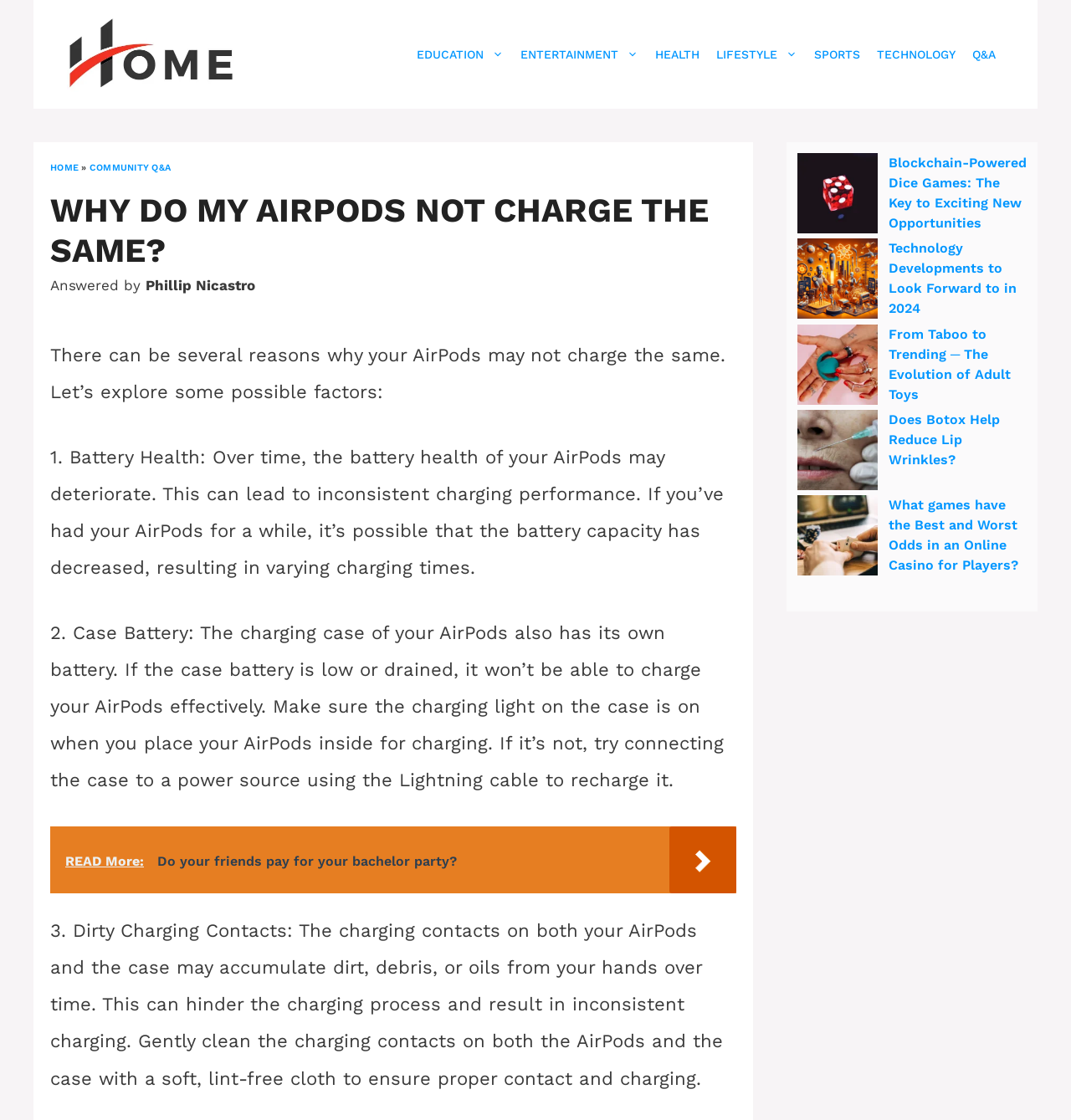Please provide the bounding box coordinates for the element that needs to be clicked to perform the following instruction: "Click on the 'EDUCATION' link". The coordinates should be given as four float numbers between 0 and 1, i.e., [left, top, right, bottom].

[0.381, 0.03, 0.478, 0.067]